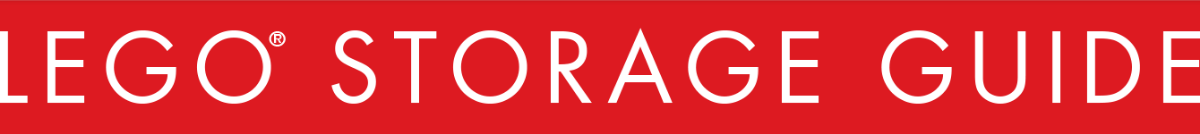What is the main focus of the guide?
Answer briefly with a single word or phrase based on the image.

efficient organization strategies